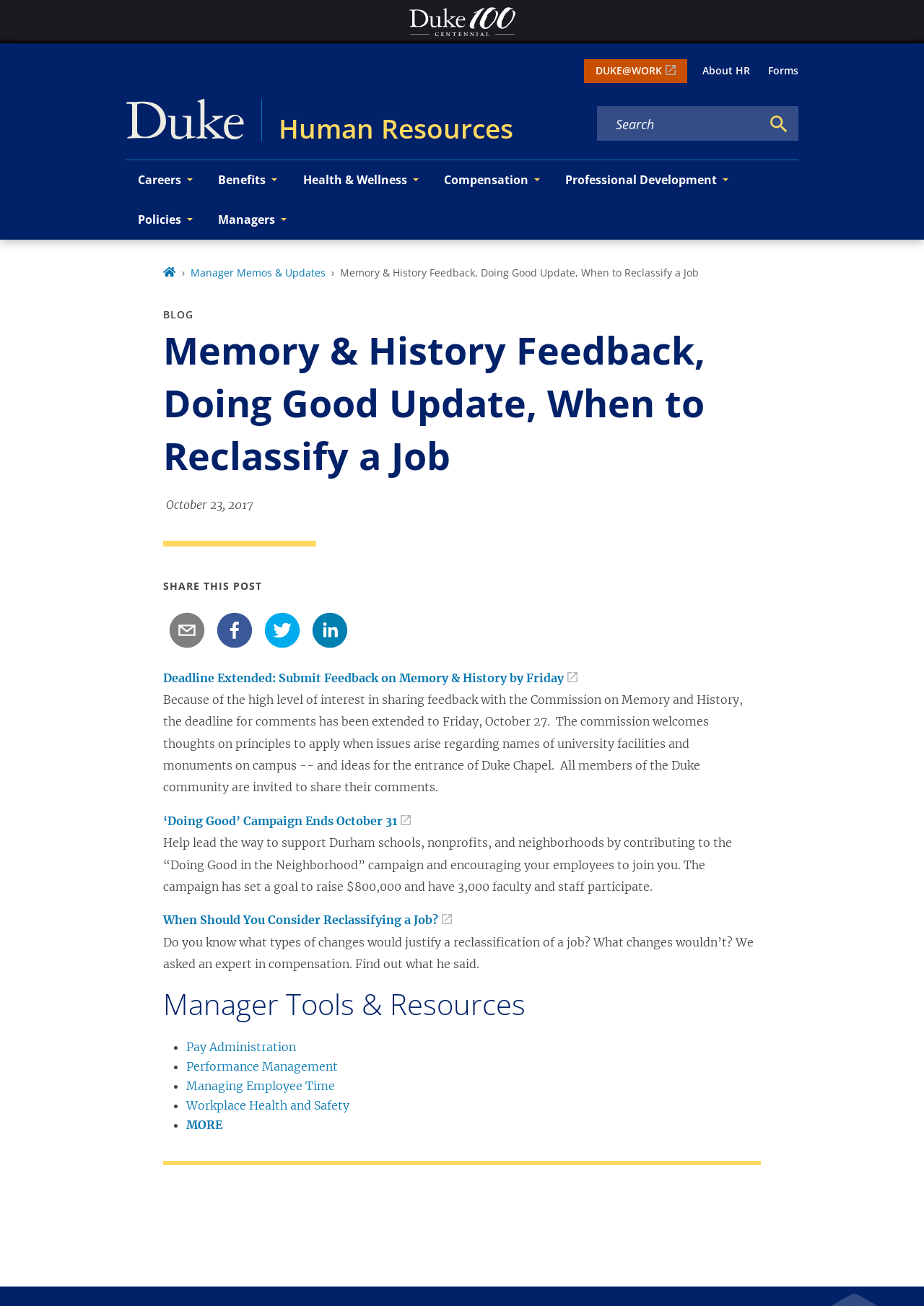What is the deadline for submitting feedback on Memory and History?
Provide a well-explained and detailed answer to the question.

The deadline for submitting feedback on Memory and History is mentioned in the article as Friday, October 27, which is an extension from the original deadline due to high interest in sharing feedback with the Commission on Memory and History.